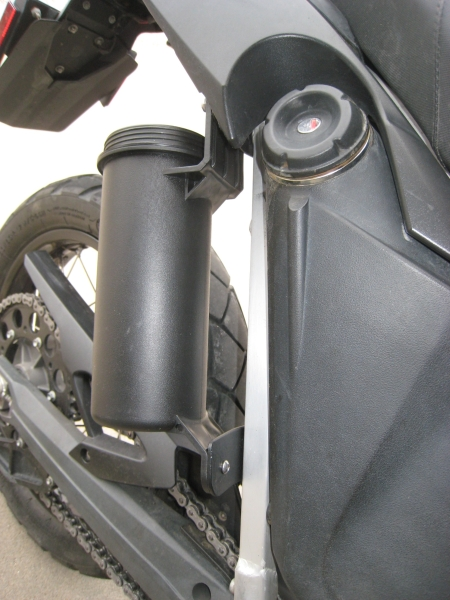Look at the image and answer the question in detail:
What is the likely purpose of the cylindrical black container?

The caption suggests that the cylindrical black container is likely serving as an oil reservoir or storage for performance-enhancing fluids, given its vertical mounting along the side of the bike and its prominent feature in the design.